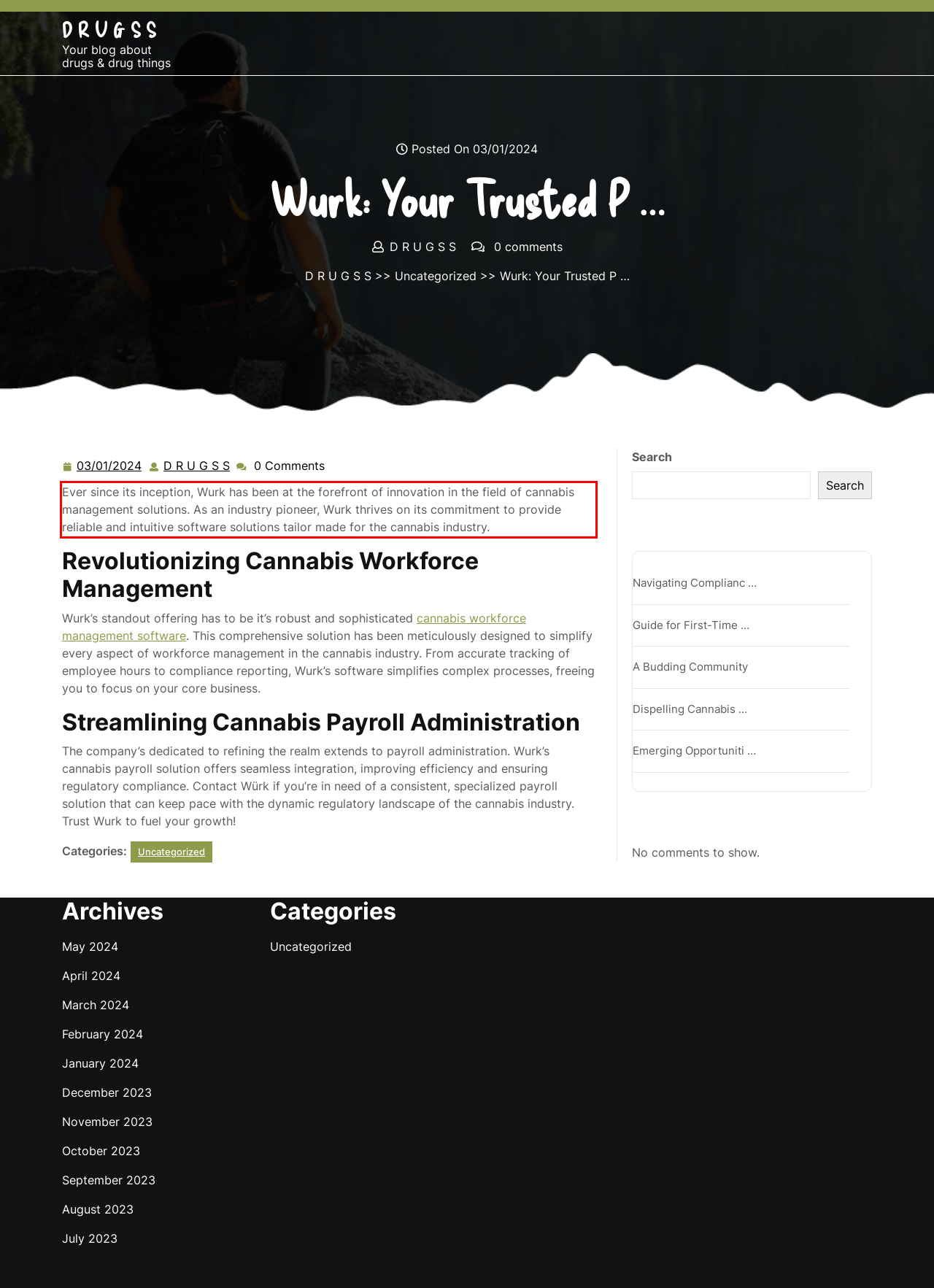In the given screenshot, locate the red bounding box and extract the text content from within it.

Ever since its inception, Wurk has been at the forefront of innovation in the field of cannabis management solutions. As an industry pioneer, Wurk thrives on its commitment to provide reliable and intuitive software solutions tailor made for the cannabis industry.